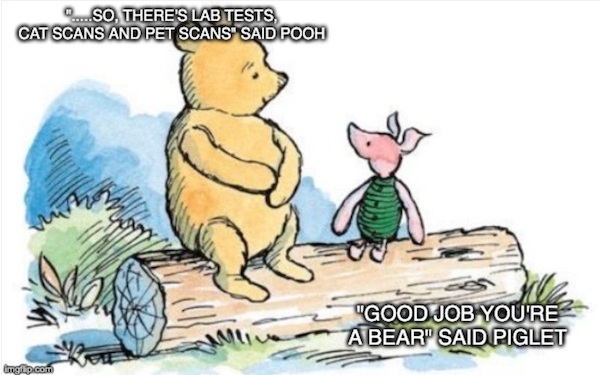What is Piglet's response to Pooh's comment?
Please respond to the question with a detailed and informative answer.

Piglet responds to Pooh's mention of medical procedures with a supportive comment, saying 'Good job you're a bear', which is likely meant to acknowledge Pooh's unique strengths and reassure him in a delightful way.